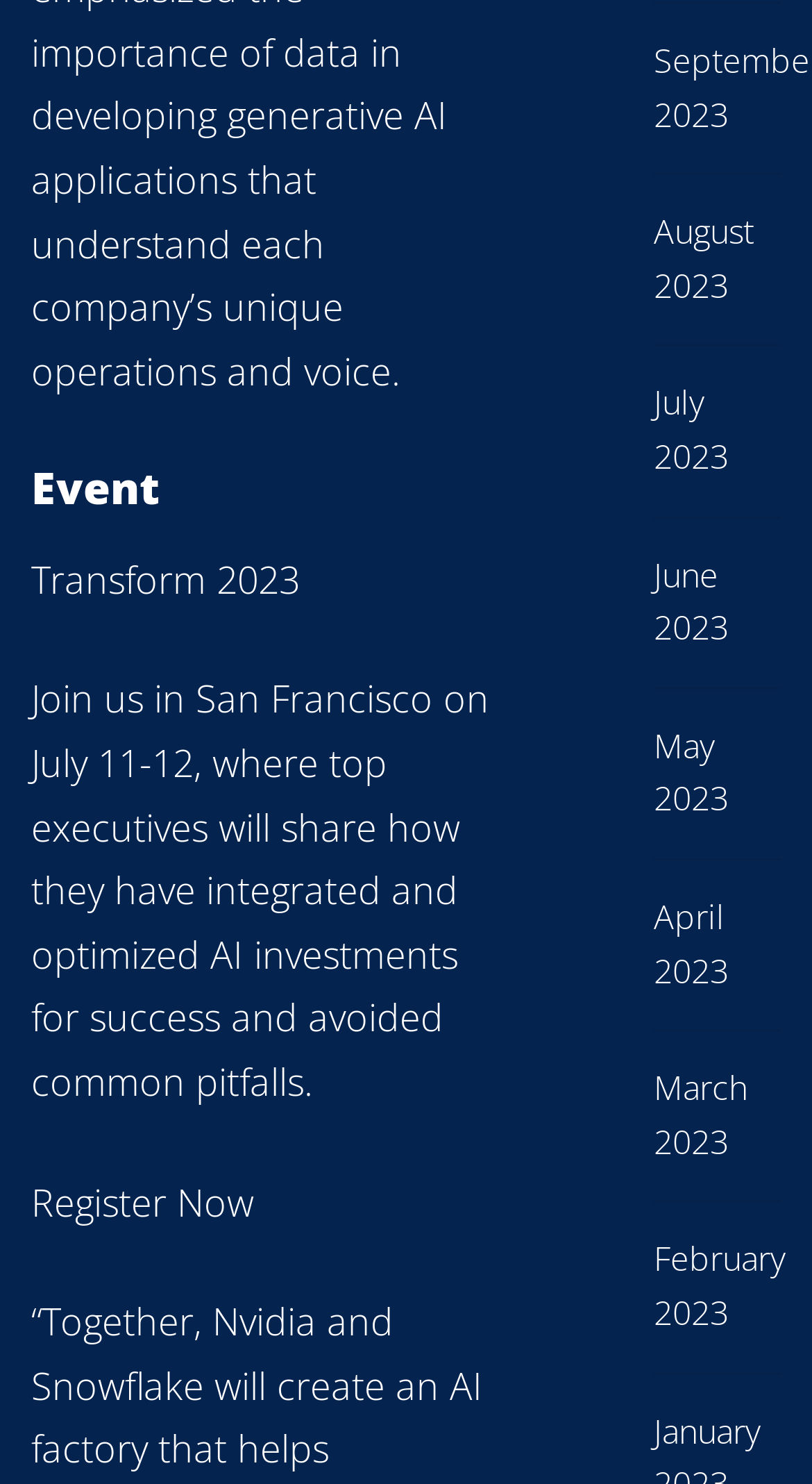Where is the event taking place?
Respond to the question with a well-detailed and thorough answer.

The event location is mentioned in the StaticText element with bounding box coordinates [0.038, 0.454, 0.603, 0.745] as 'San Francisco' which is part of the sentence 'Join us in San Francisco on July 11-12...'